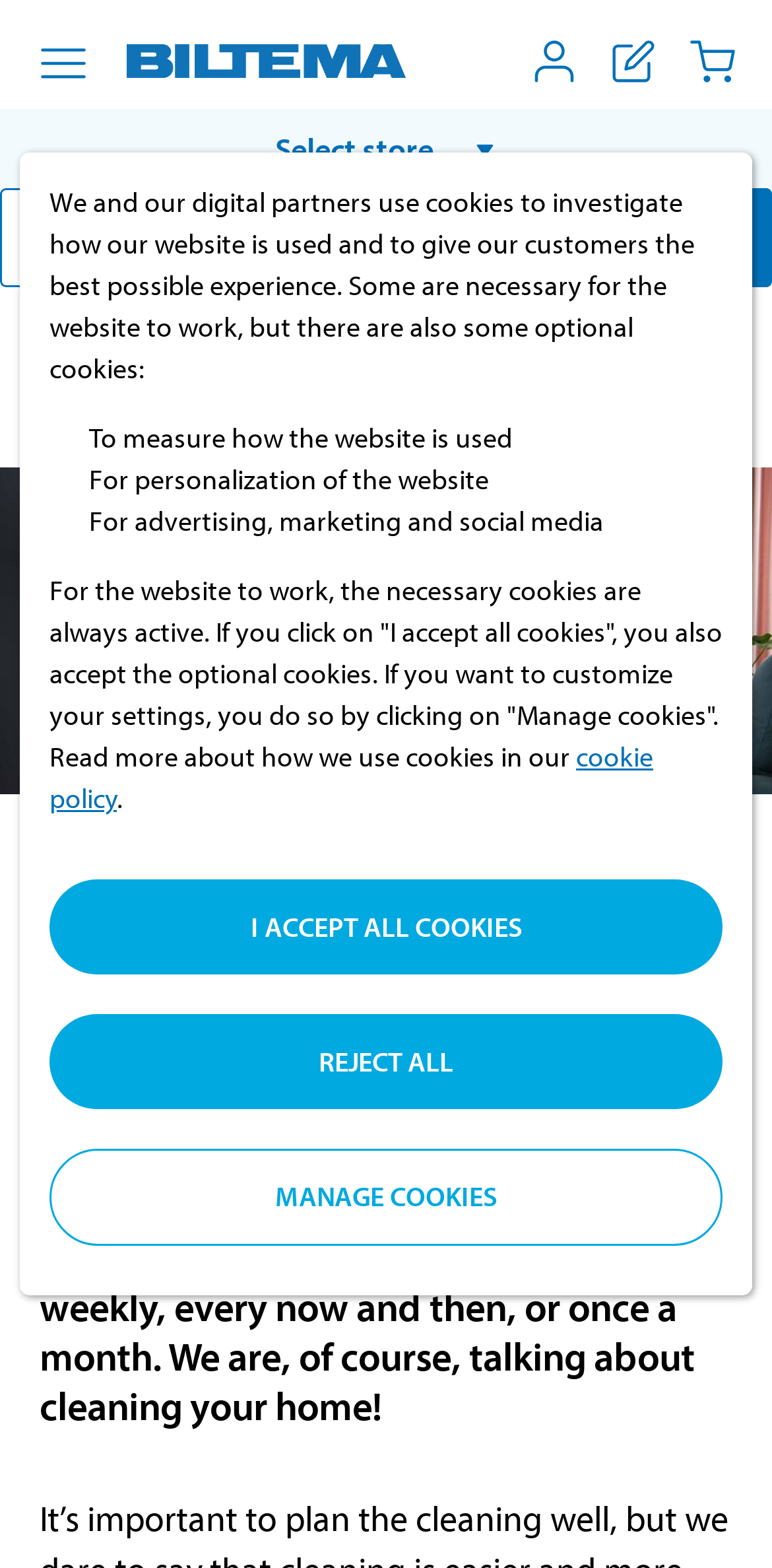What is the purpose of the search box?
Please provide a single word or phrase as your answer based on the screenshot.

To search the website